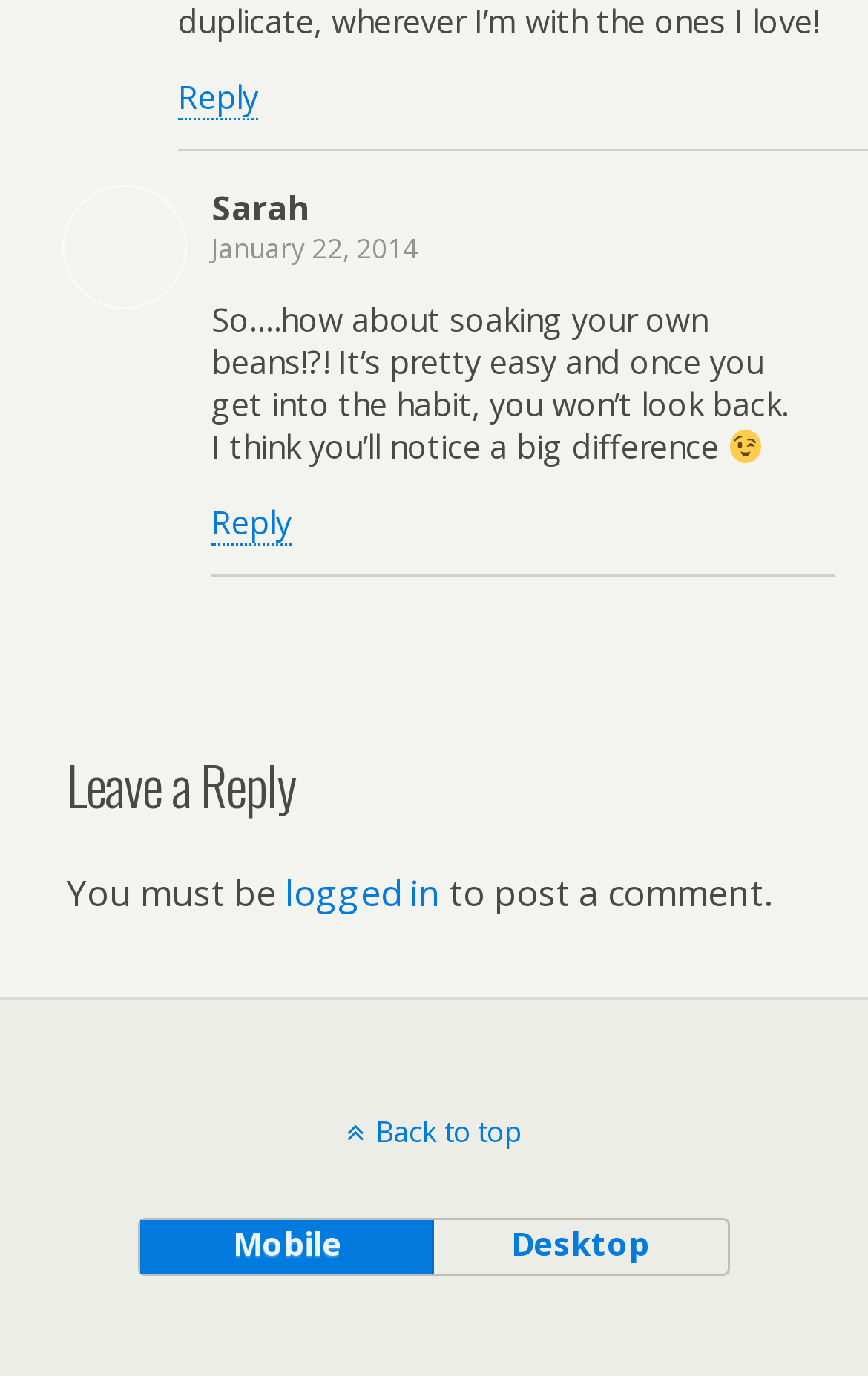Look at the image and answer the question in detail:
What is the purpose of the 'Leave a Reply' section?

I found the heading 'Leave a Reply' with bounding box coordinates [0.077, 0.54, 0.923, 0.599] and the StaticText 'You must be logged in to post a comment.' with bounding box coordinates [0.077, 0.631, 0.887, 0.666], which suggests that the purpose of this section is to post a comment.